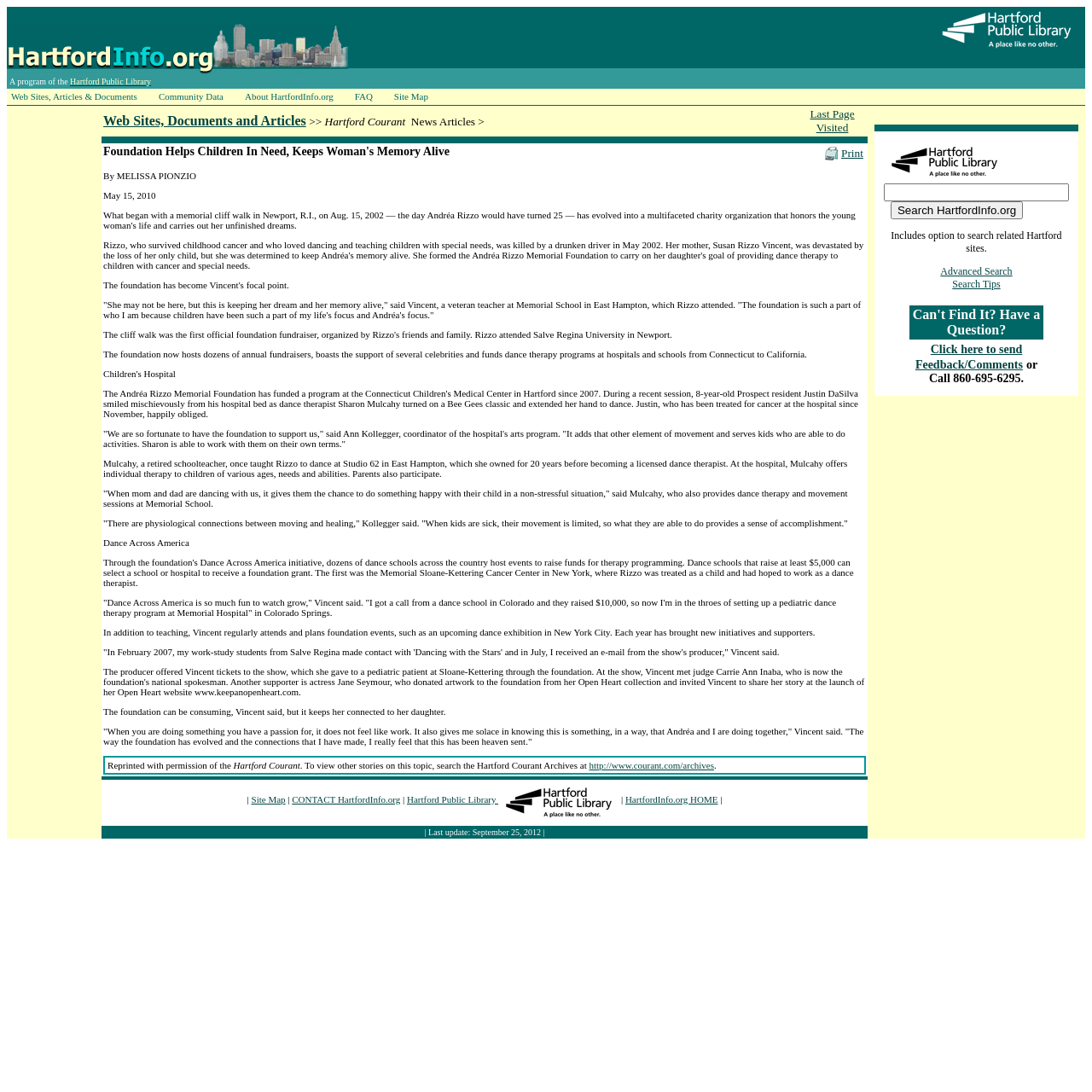Answer succinctly with a single word or phrase:
What is the name of the actress who donated artwork to the foundation?

Jane Seymour